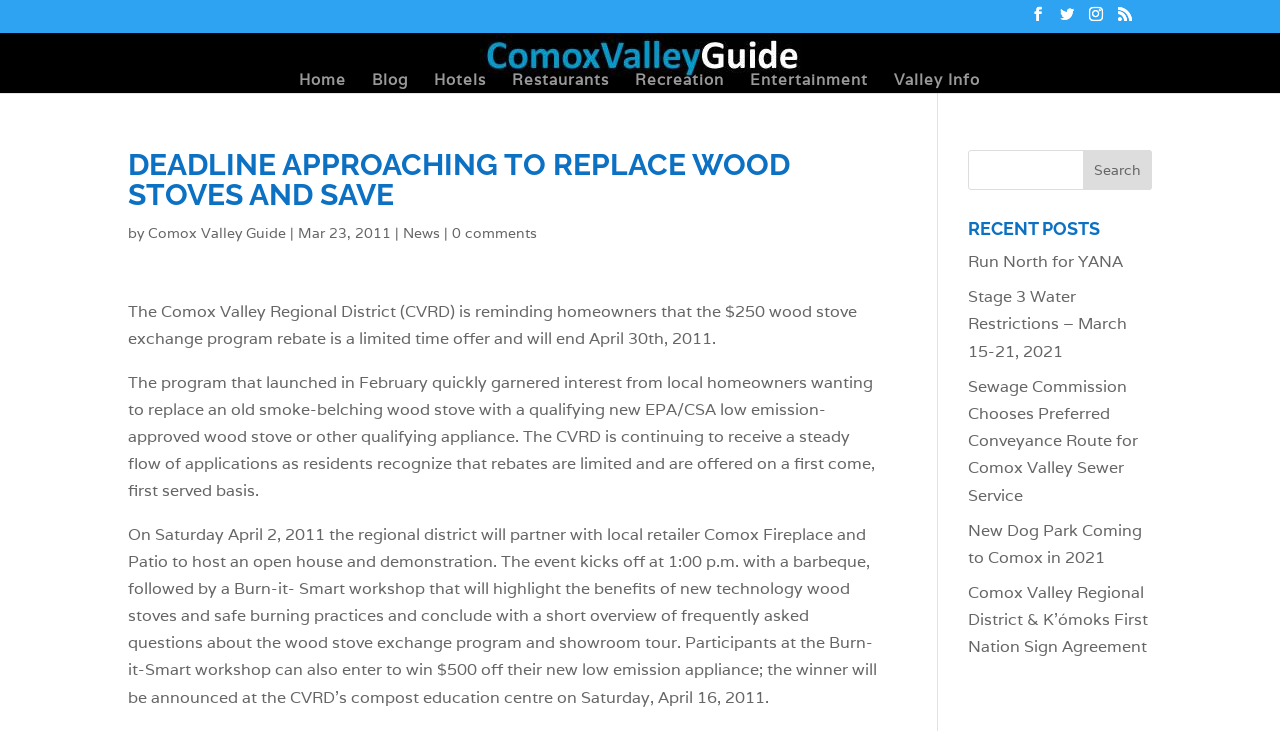Determine the bounding box coordinates of the clickable element to achieve the following action: 'Read the 'Run North for YANA' post'. Provide the coordinates as four float values between 0 and 1, formatted as [left, top, right, bottom].

[0.756, 0.343, 0.878, 0.372]